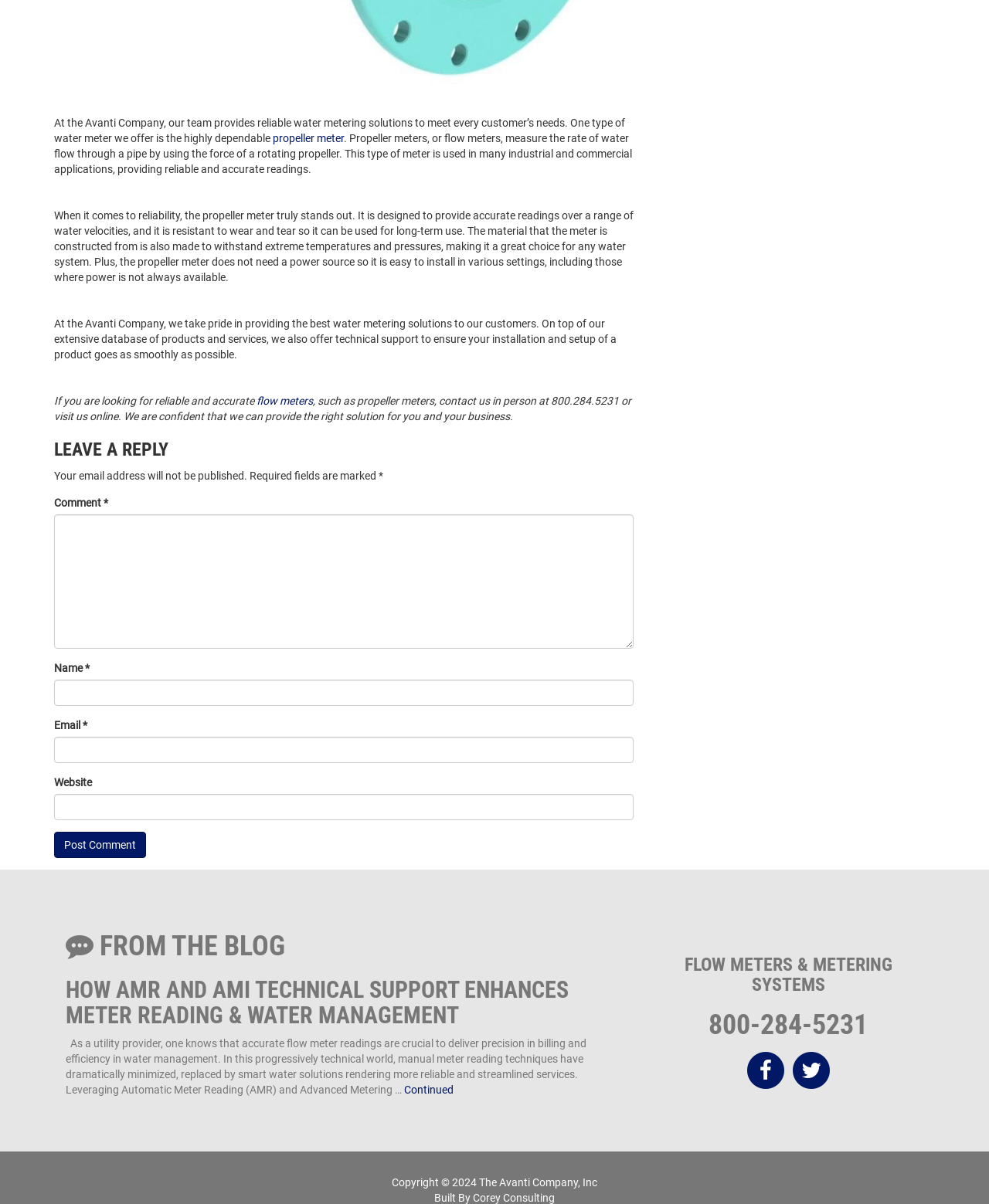Identify the bounding box coordinates of the HTML element based on this description: "parent_node: Website name="url"".

[0.055, 0.659, 0.641, 0.681]